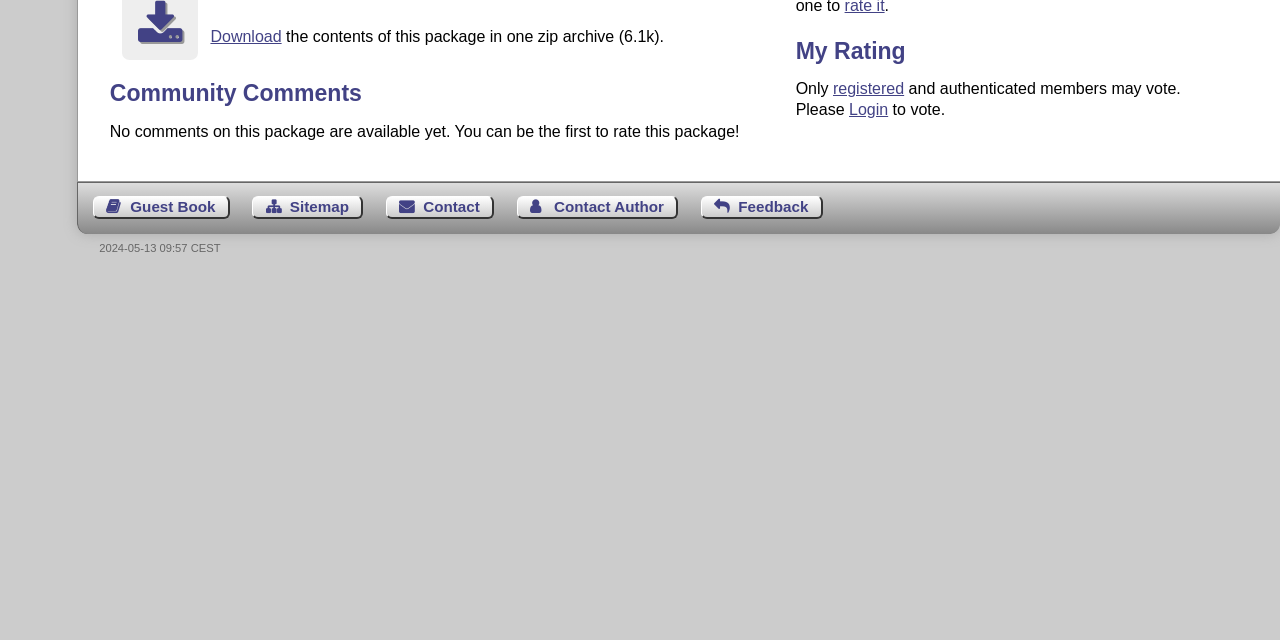Bounding box coordinates are specified in the format (top-left x, top-left y, bottom-right x, bottom-right y). All values are floating point numbers bounded between 0 and 1. Please provide the bounding box coordinate of the region this sentence describes: Contact Author

[0.404, 0.306, 0.53, 0.342]